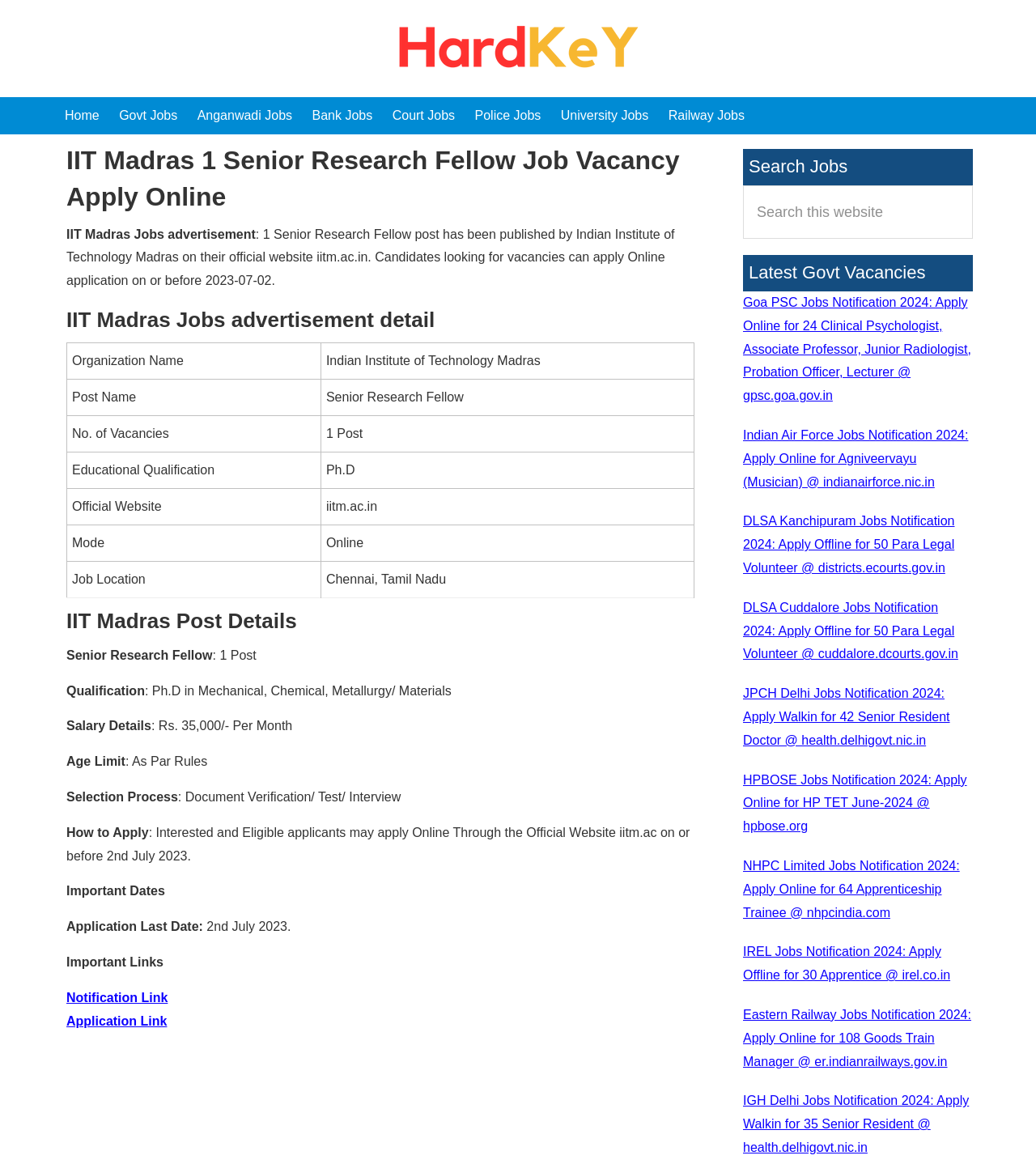Please identify the bounding box coordinates of the element's region that I should click in order to complete the following instruction: "Click on Home". The bounding box coordinates consist of four float numbers between 0 and 1, i.e., [left, top, right, bottom].

[0.055, 0.083, 0.104, 0.115]